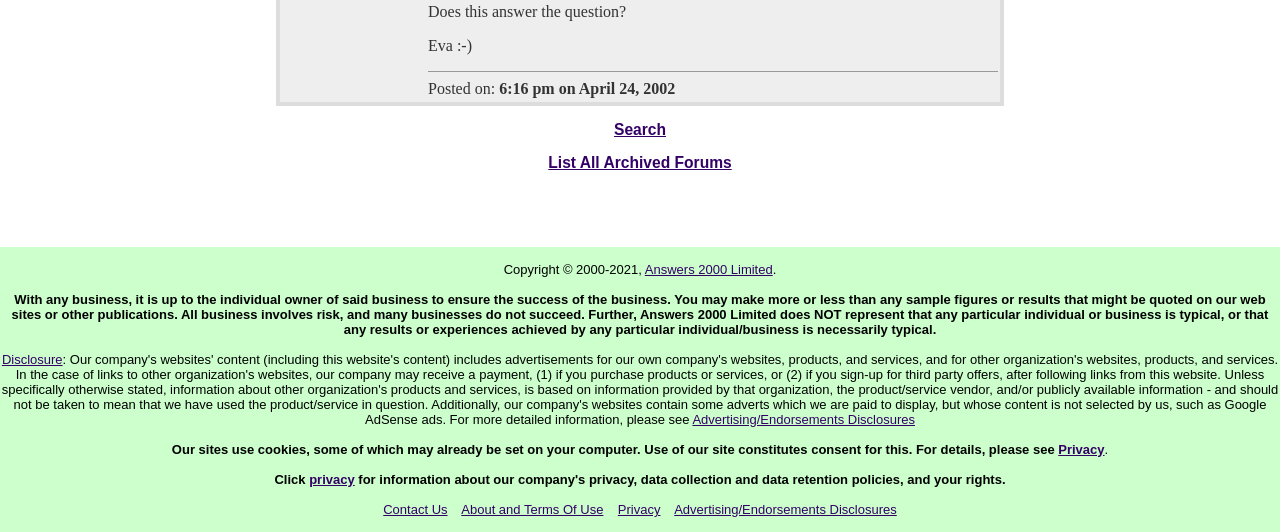Given the webpage screenshot and the description, determine the bounding box coordinates (top-left x, top-left y, bottom-right x, bottom-right y) that define the location of the UI element matching this description: List All Archived Forums

[0.428, 0.289, 0.572, 0.321]